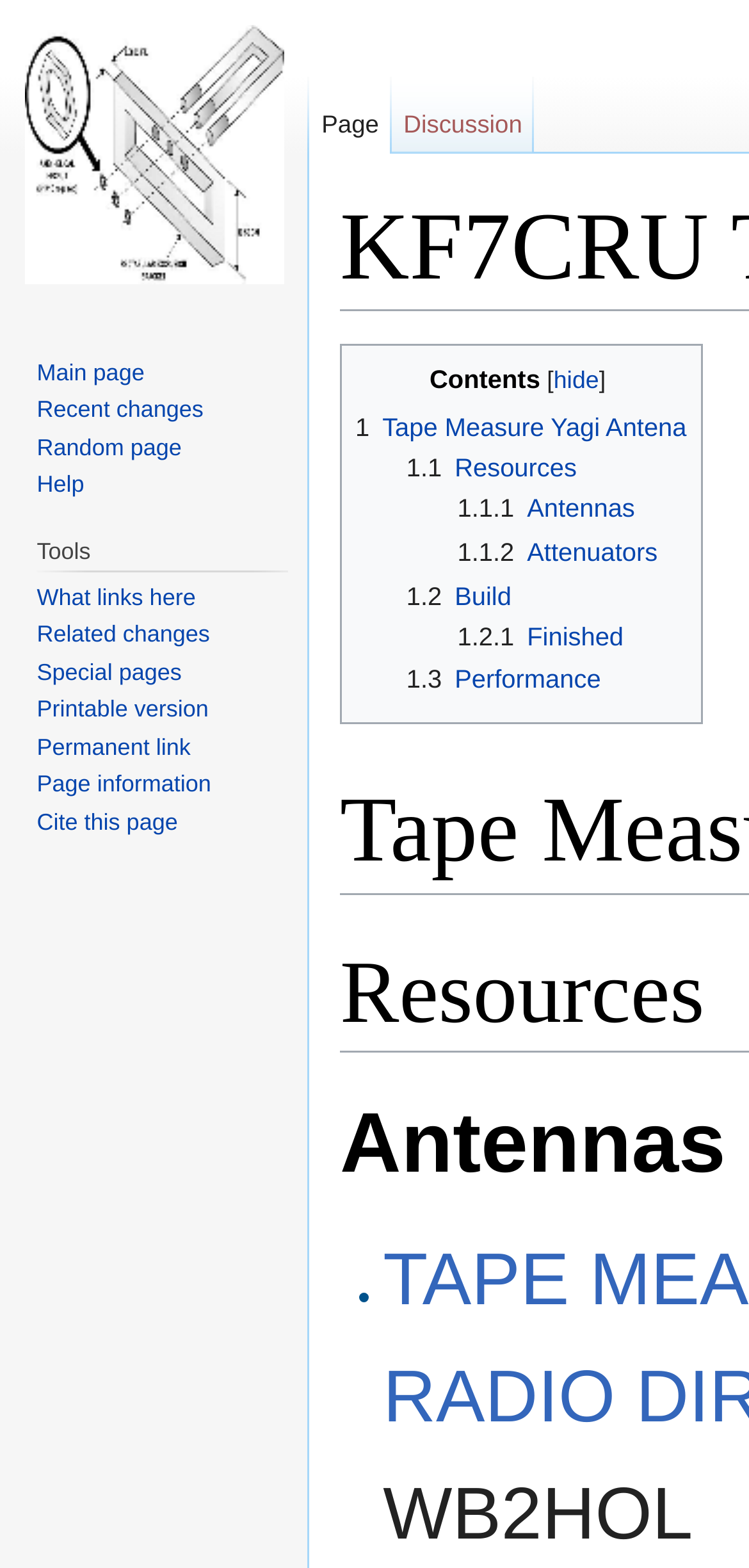Locate the bounding box for the described UI element: "1 Tape Measure Yagi Antena". Ensure the coordinates are four float numbers between 0 and 1, formatted as [left, top, right, bottom].

[0.474, 0.263, 0.917, 0.281]